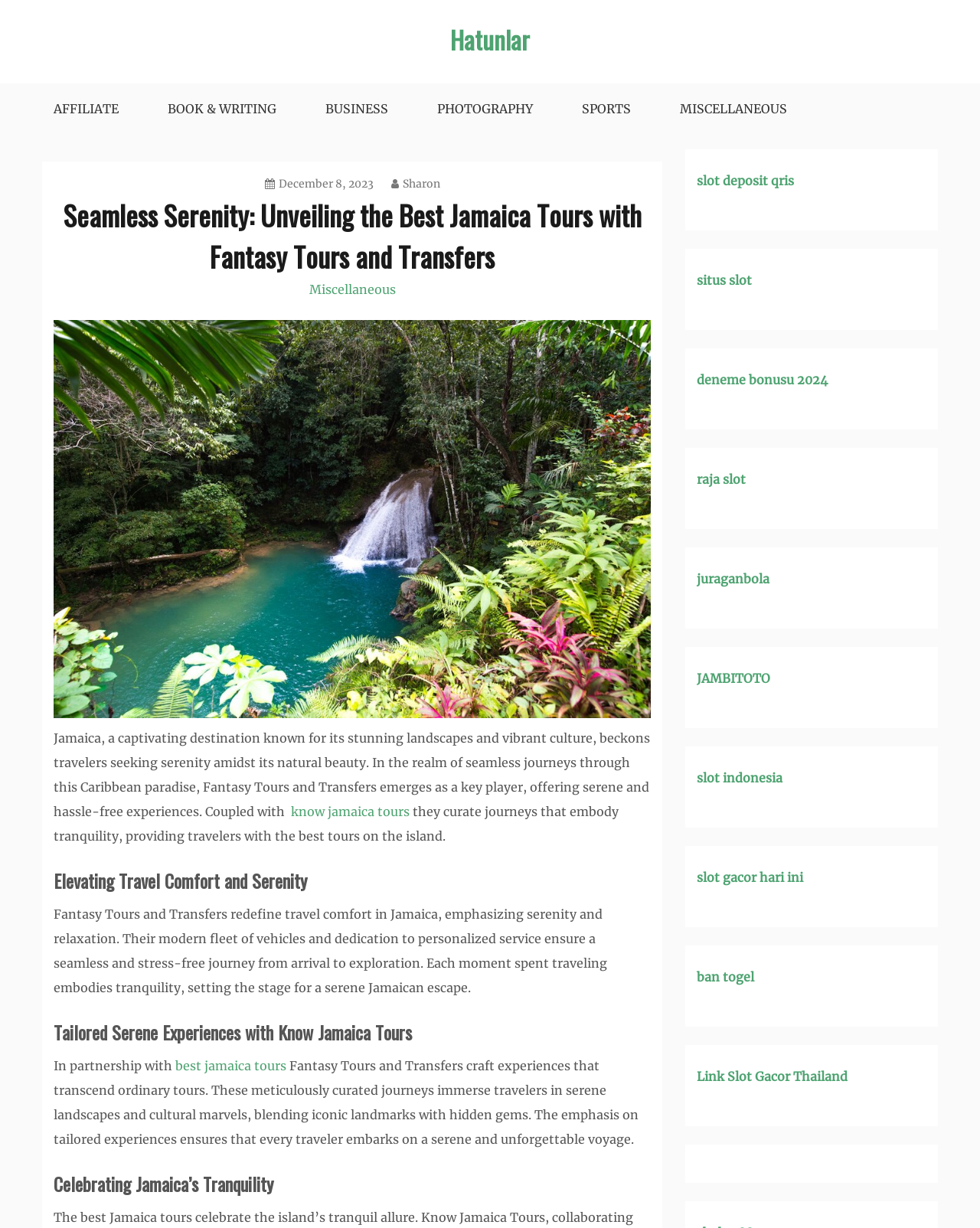Please locate the bounding box coordinates of the element that should be clicked to achieve the given instruction: "Click on 'Hatunlar' link".

[0.459, 0.017, 0.541, 0.047]